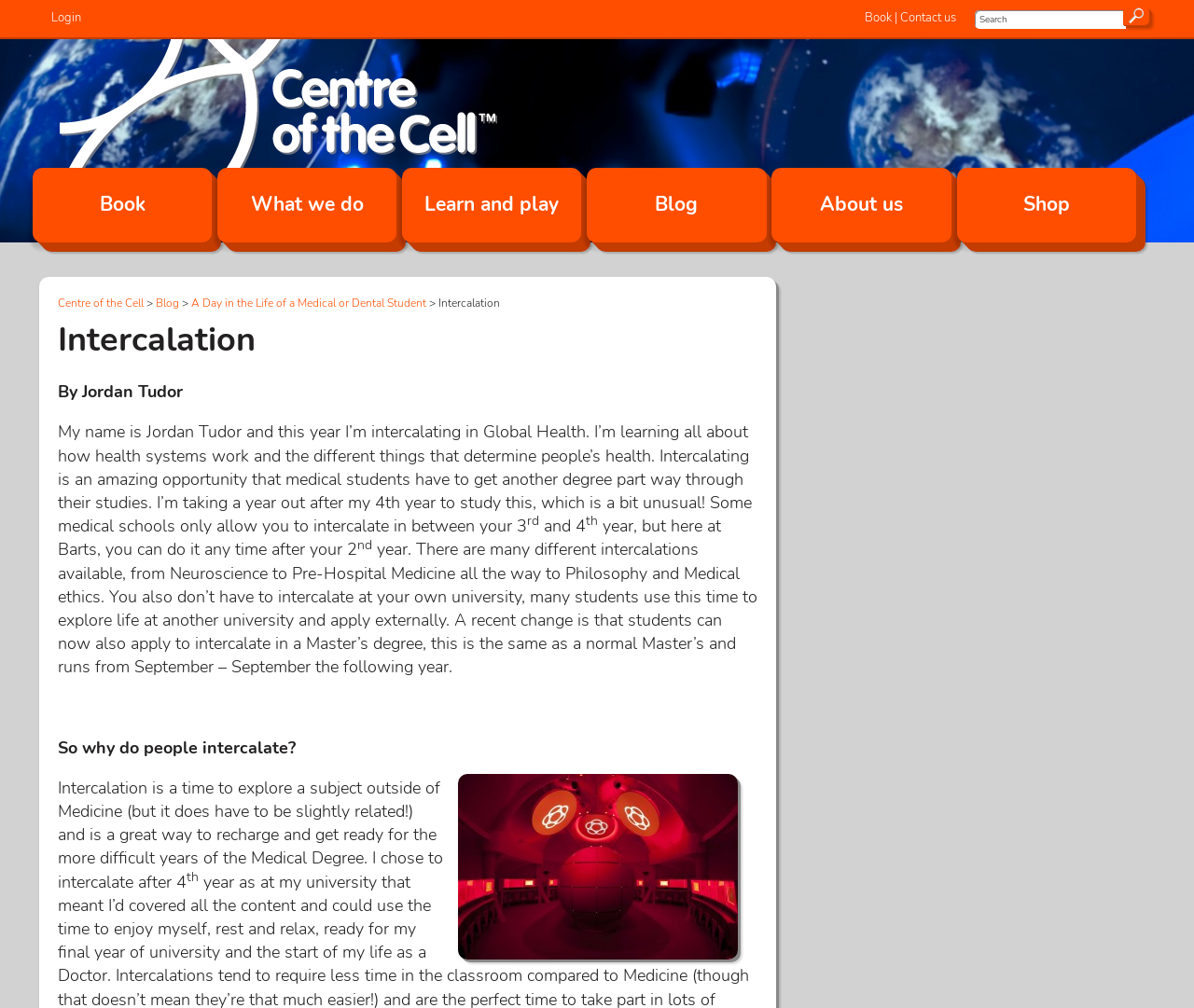Locate the bounding box coordinates of the clickable element to fulfill the following instruction: "Search for something". Provide the coordinates as four float numbers between 0 and 1 in the format [left, top, right, bottom].

[0.816, 0.01, 0.943, 0.028]